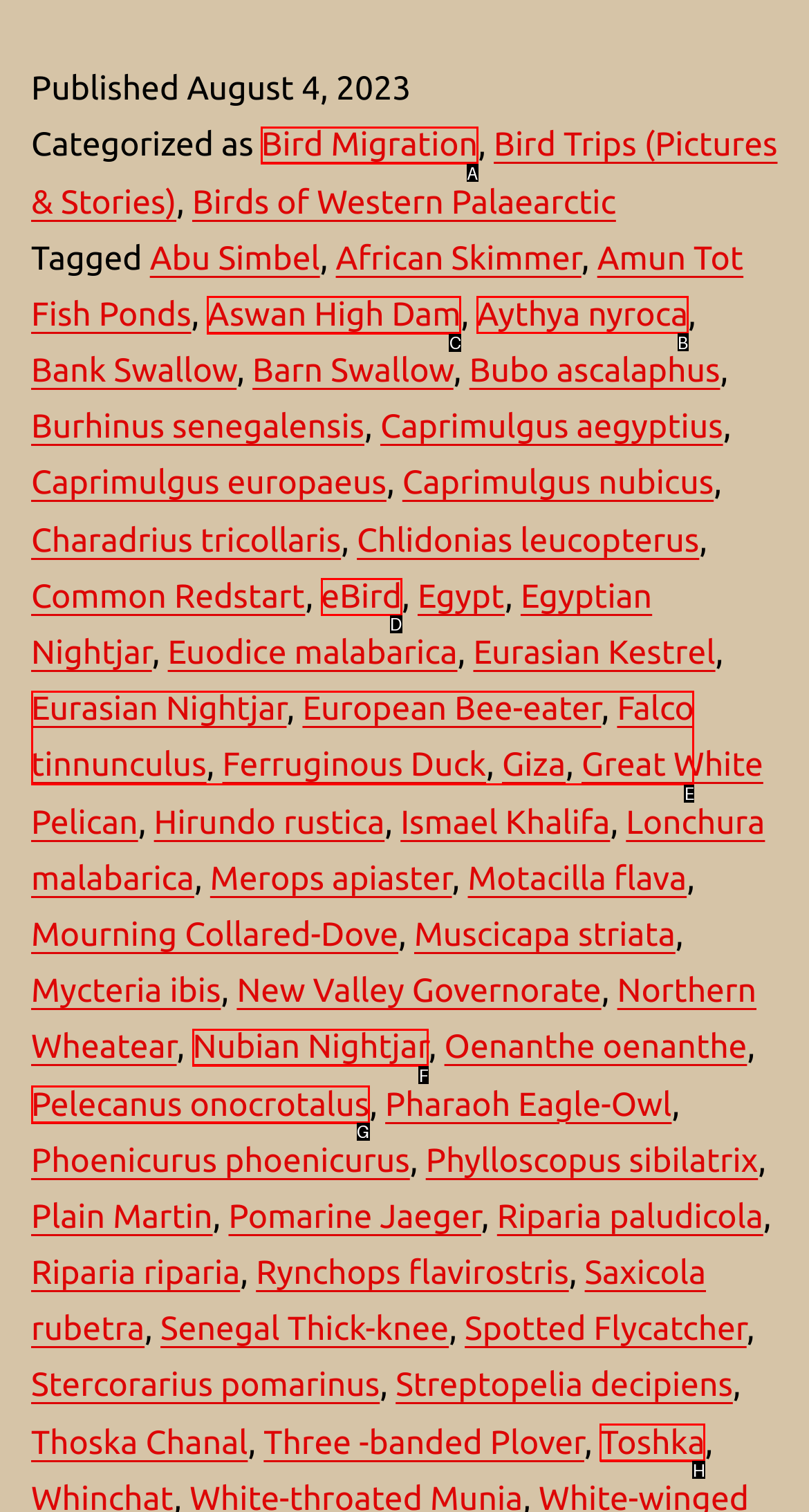Identify the correct UI element to click to achieve the task: Explore Aswan High Dam.
Answer with the letter of the appropriate option from the choices given.

C